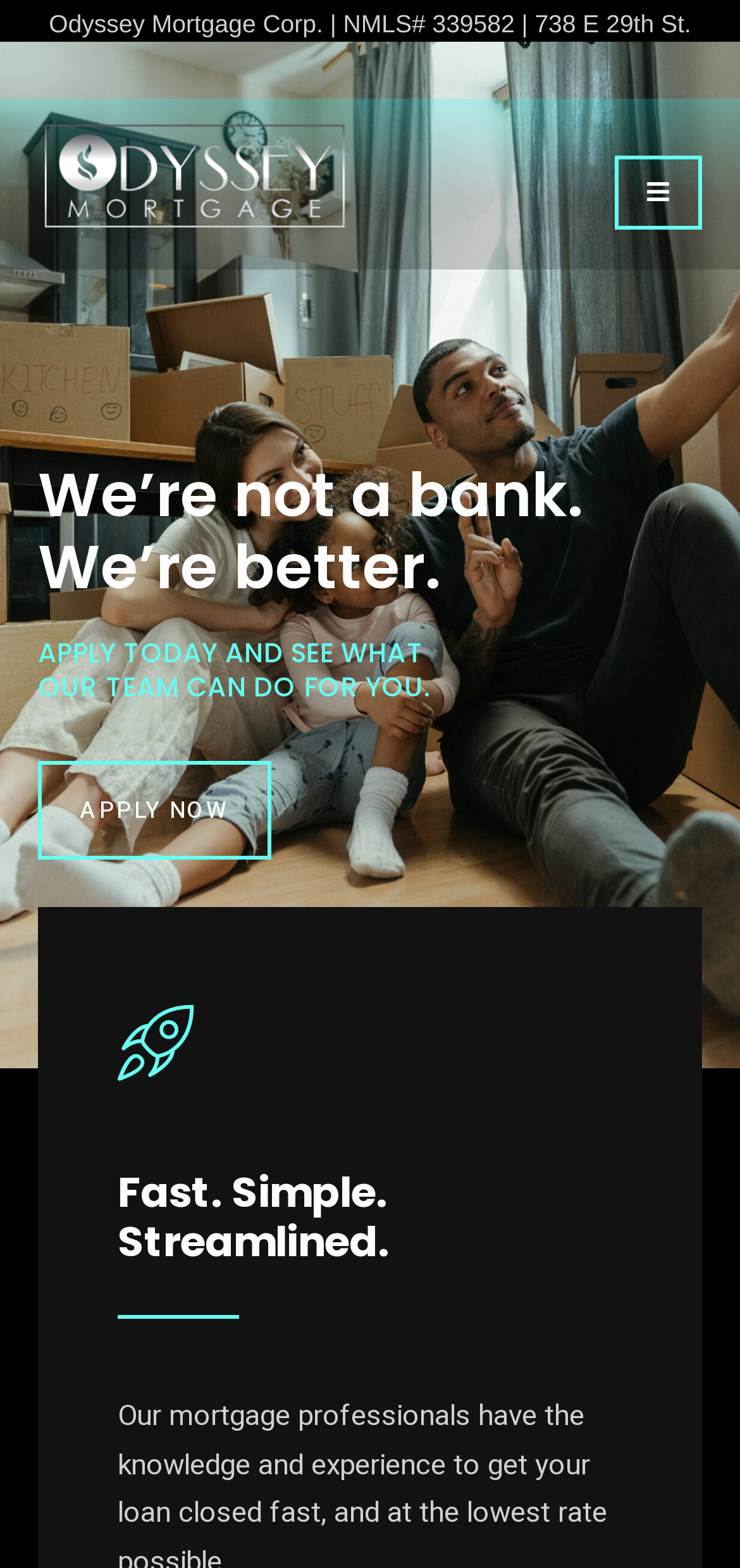Determine the bounding box coordinates in the format (top-left x, top-left y, bottom-right x, bottom-right y). Ensure all values are floating point numbers between 0 and 1. Identify the bounding box of the UI element described by: Apply now

[0.051, 0.485, 0.366, 0.548]